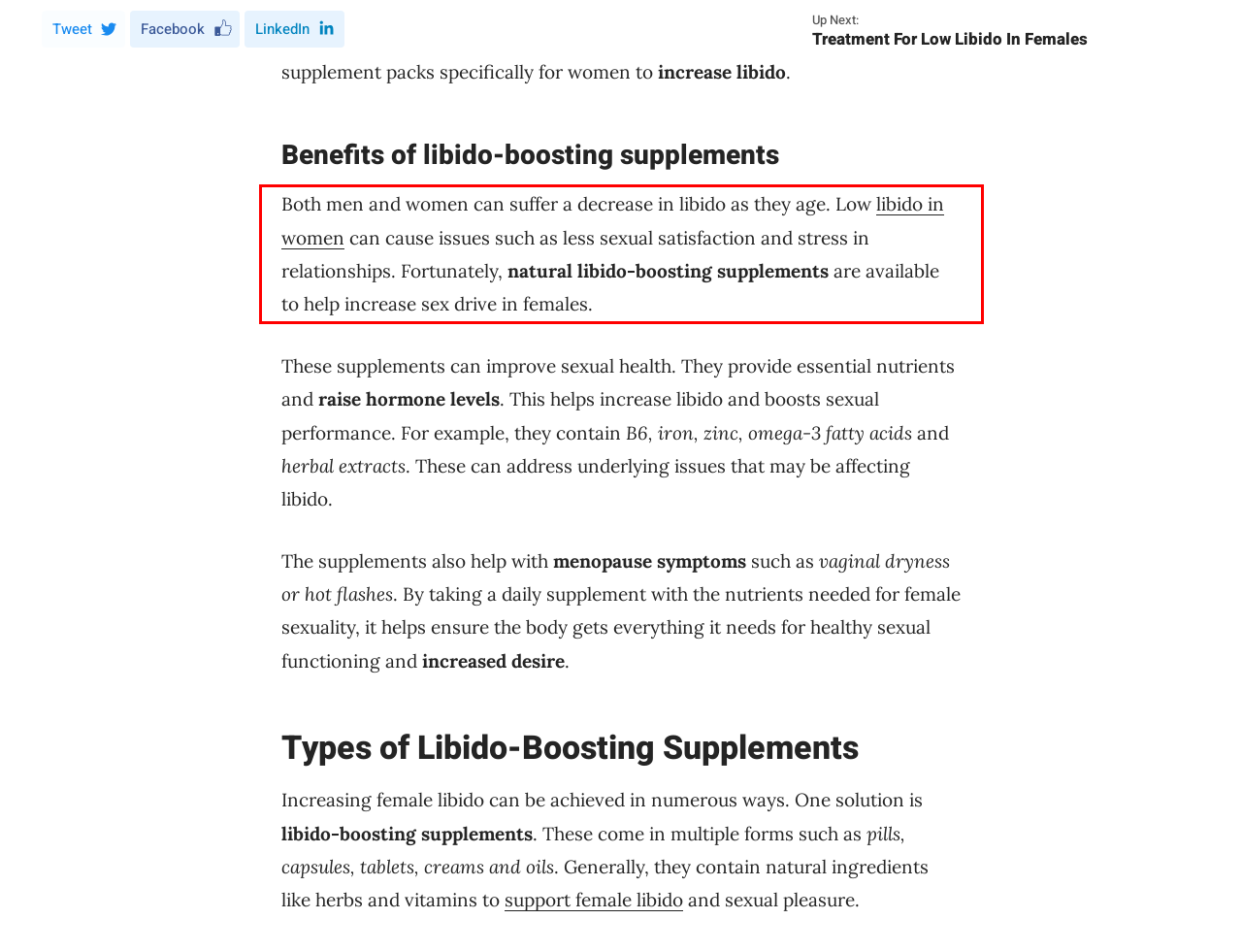Identify and extract the text within the red rectangle in the screenshot of the webpage.

Both men and women can suffer a decrease in libido as they age. Low libido in women can cause issues such as less sexual satisfaction and stress in relationships. Fortunately, natural libido-boosting supplements are available to help increase sex drive in females.